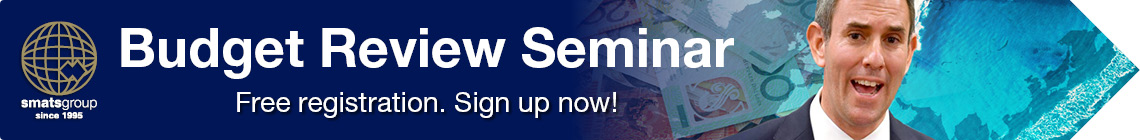Is registration for the seminar free?
Refer to the screenshot and respond with a concise word or phrase.

Yes